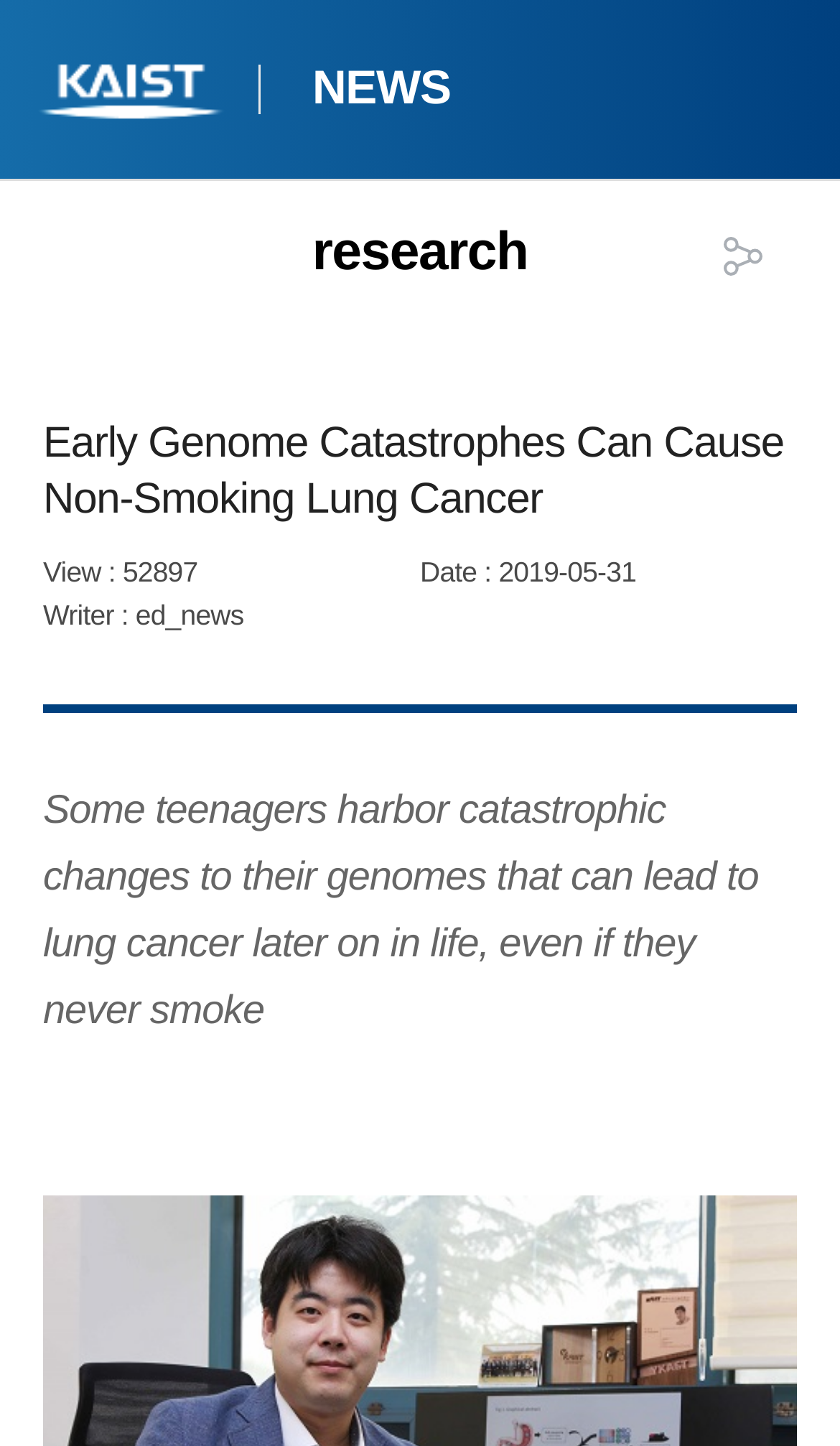Provide your answer to the question using just one word or phrase: What is the date of the news article?

2019-05-31